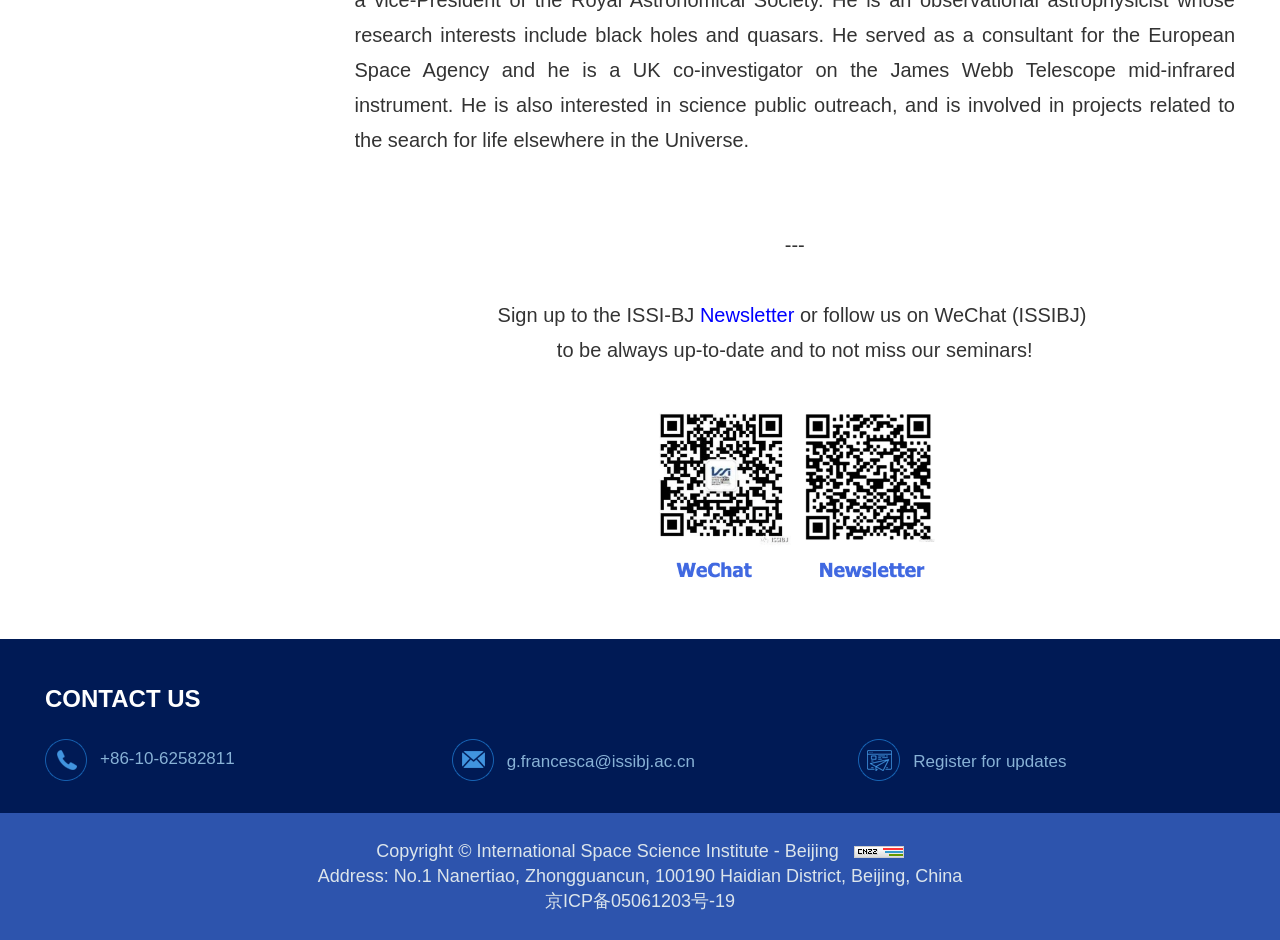Locate the bounding box of the UI element with the following description: "Register for updates".

[0.714, 0.8, 0.833, 0.82]